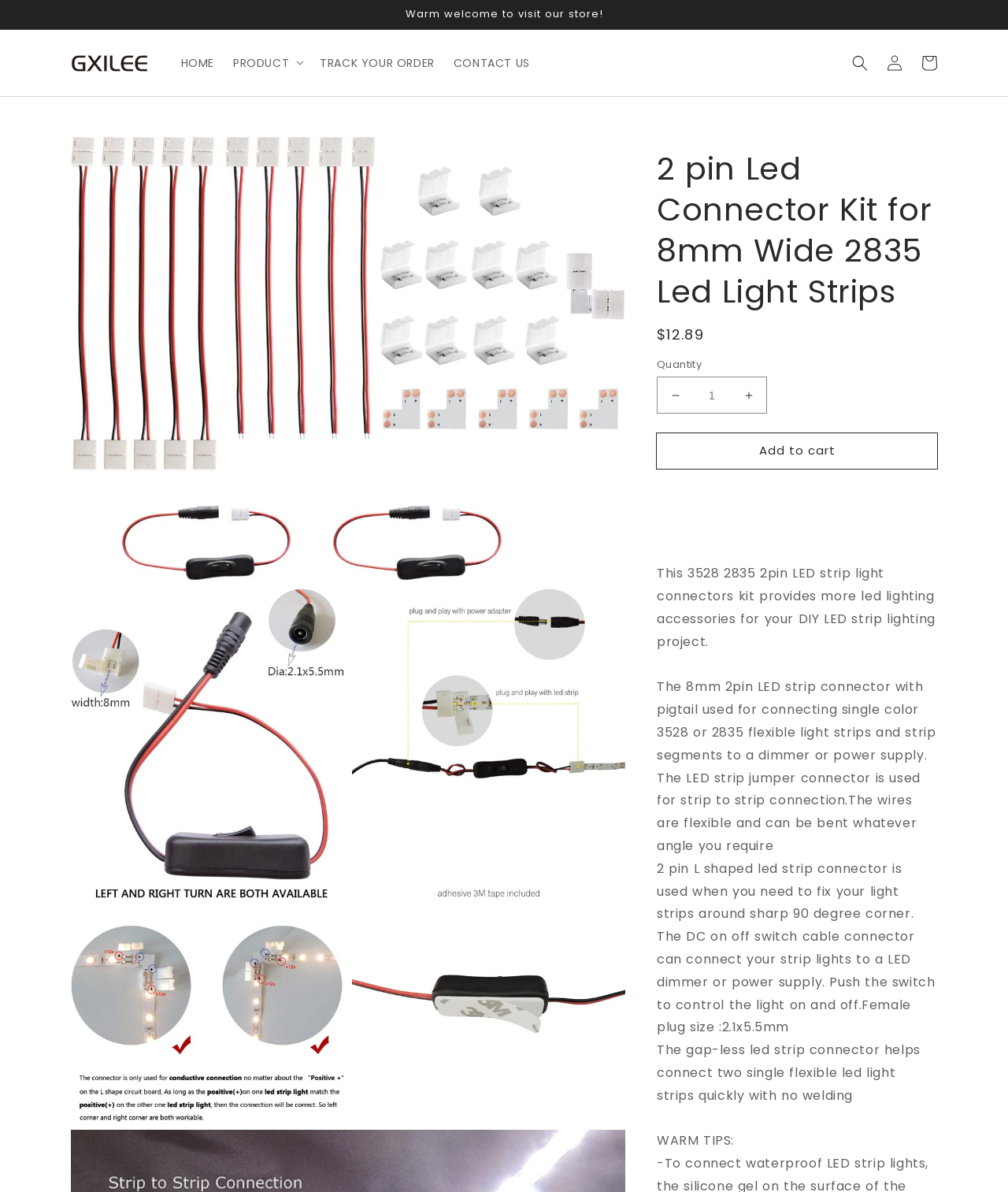Find the bounding box coordinates of the clickable region needed to perform the following instruction: "Add to cart". The coordinates should be provided as four float numbers between 0 and 1, i.e., [left, top, right, bottom].

[0.652, 0.364, 0.93, 0.394]